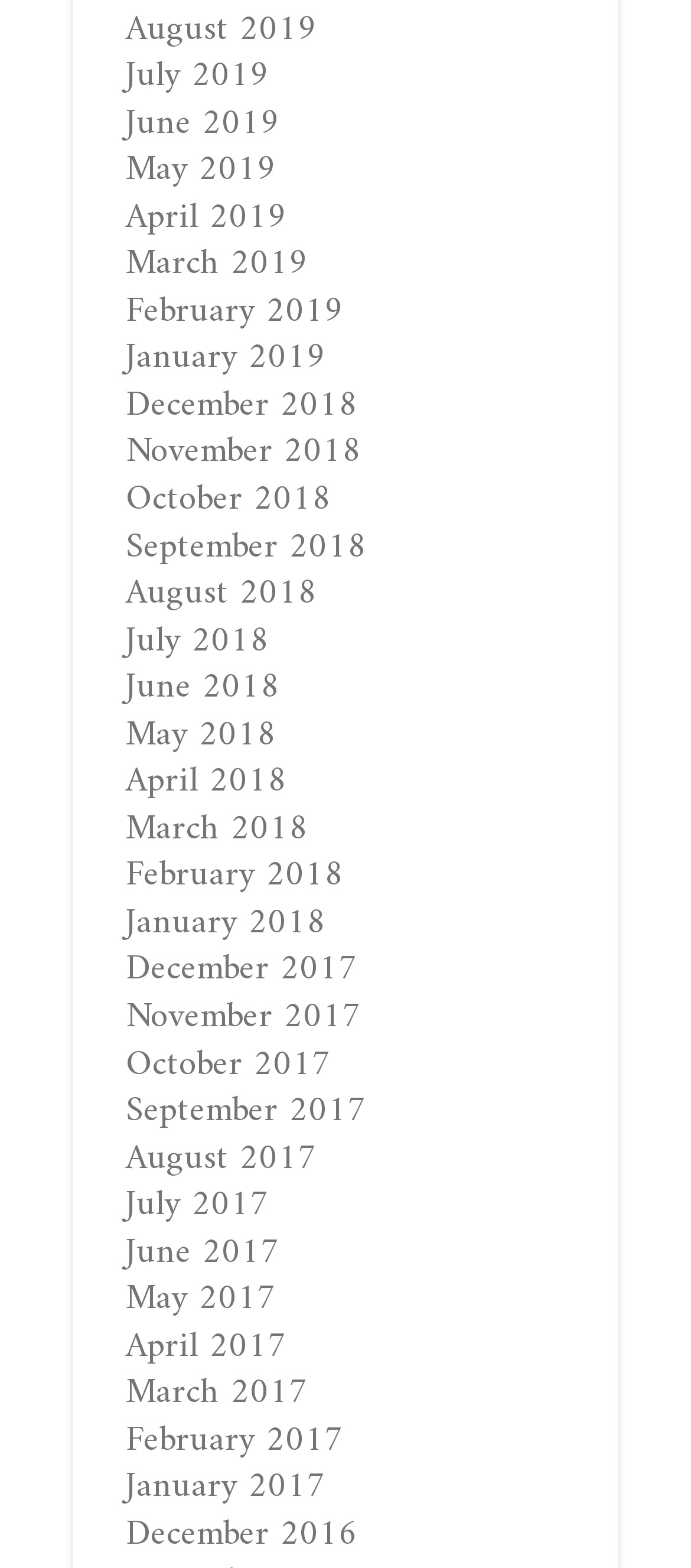Pinpoint the bounding box coordinates of the clickable area needed to execute the instruction: "browse December 2017". The coordinates should be specified as four float numbers between 0 and 1, i.e., [left, top, right, bottom].

[0.182, 0.6, 0.518, 0.639]